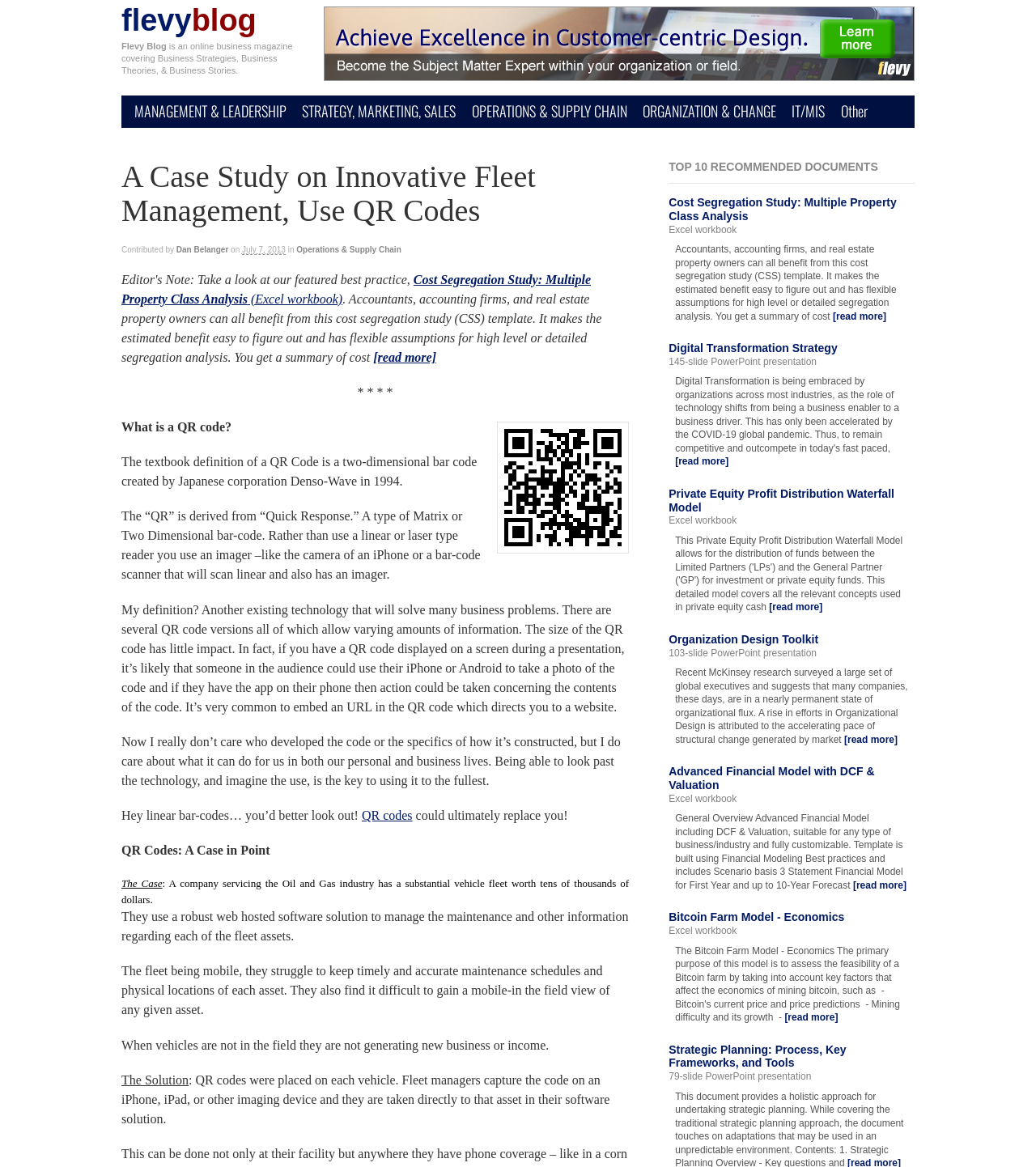Locate the UI element that matches the description Bitcoin Farm Model - Economics in the webpage screenshot. Return the bounding box coordinates in the format (top-left x, top-left y, bottom-right x, bottom-right y), with values ranging from 0 to 1.

[0.645, 0.78, 0.815, 0.792]